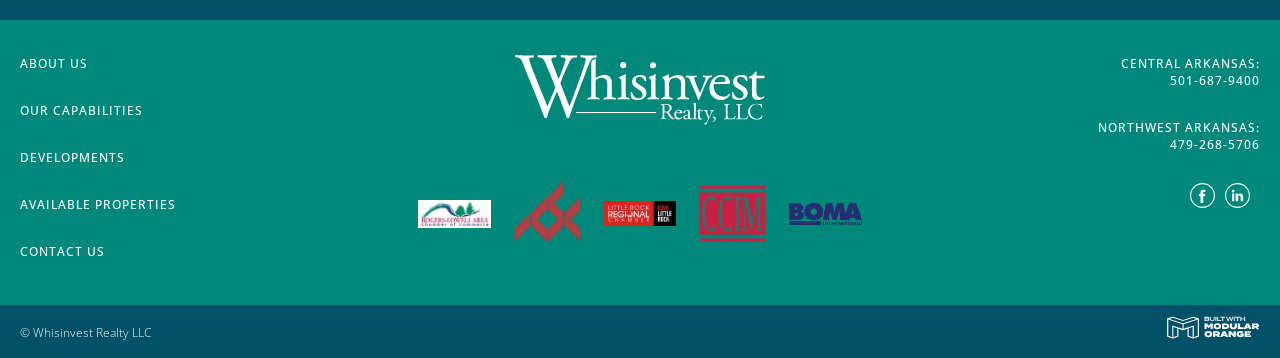What is the name of the company?
Look at the screenshot and give a one-word or phrase answer.

Whisinvest Realty